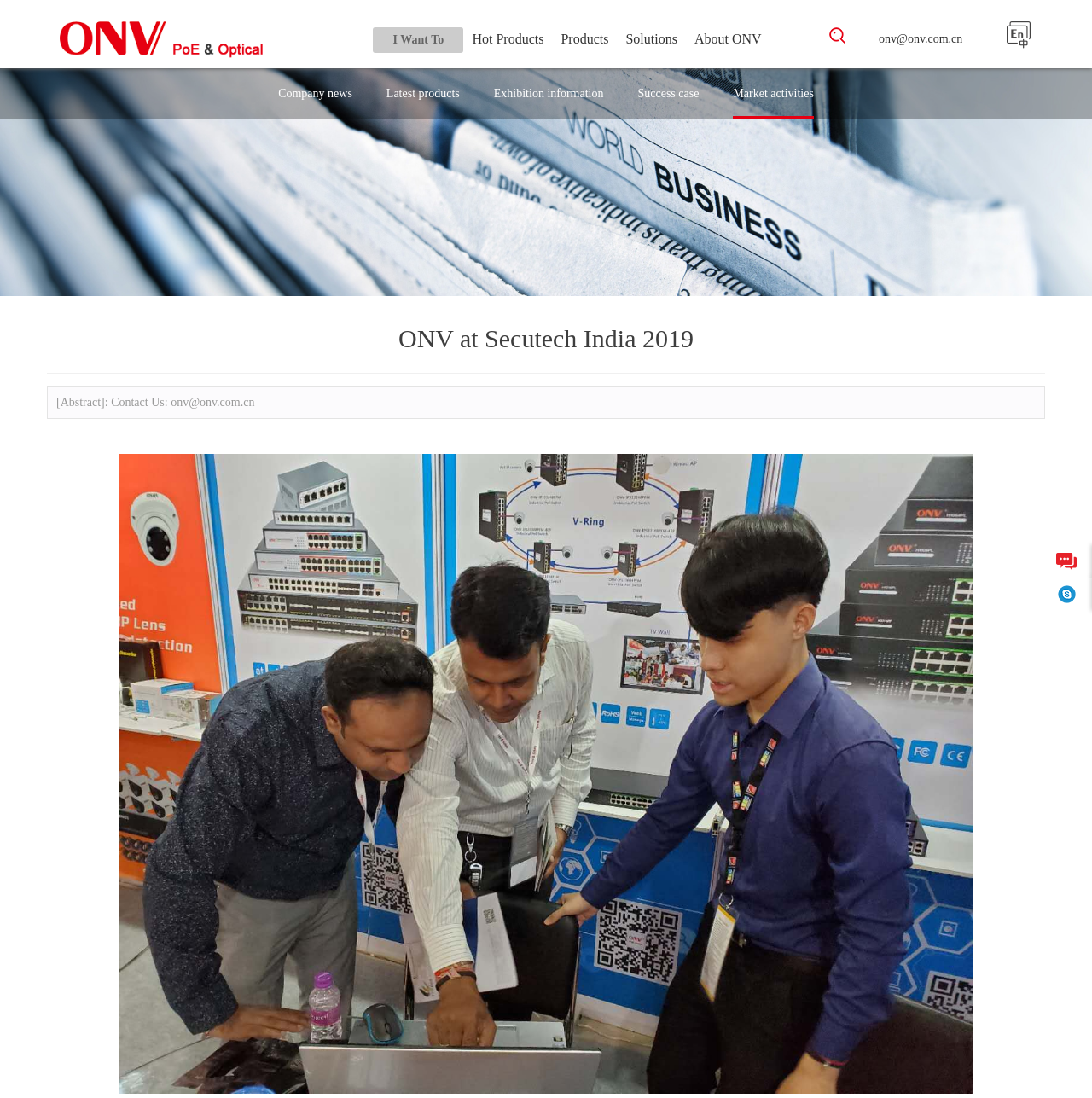Please provide a comprehensive answer to the question based on the screenshot: What is the event where ONV is participating?

I found the event name by looking at the static text element that says 'ONV at Secutech India 2019'.